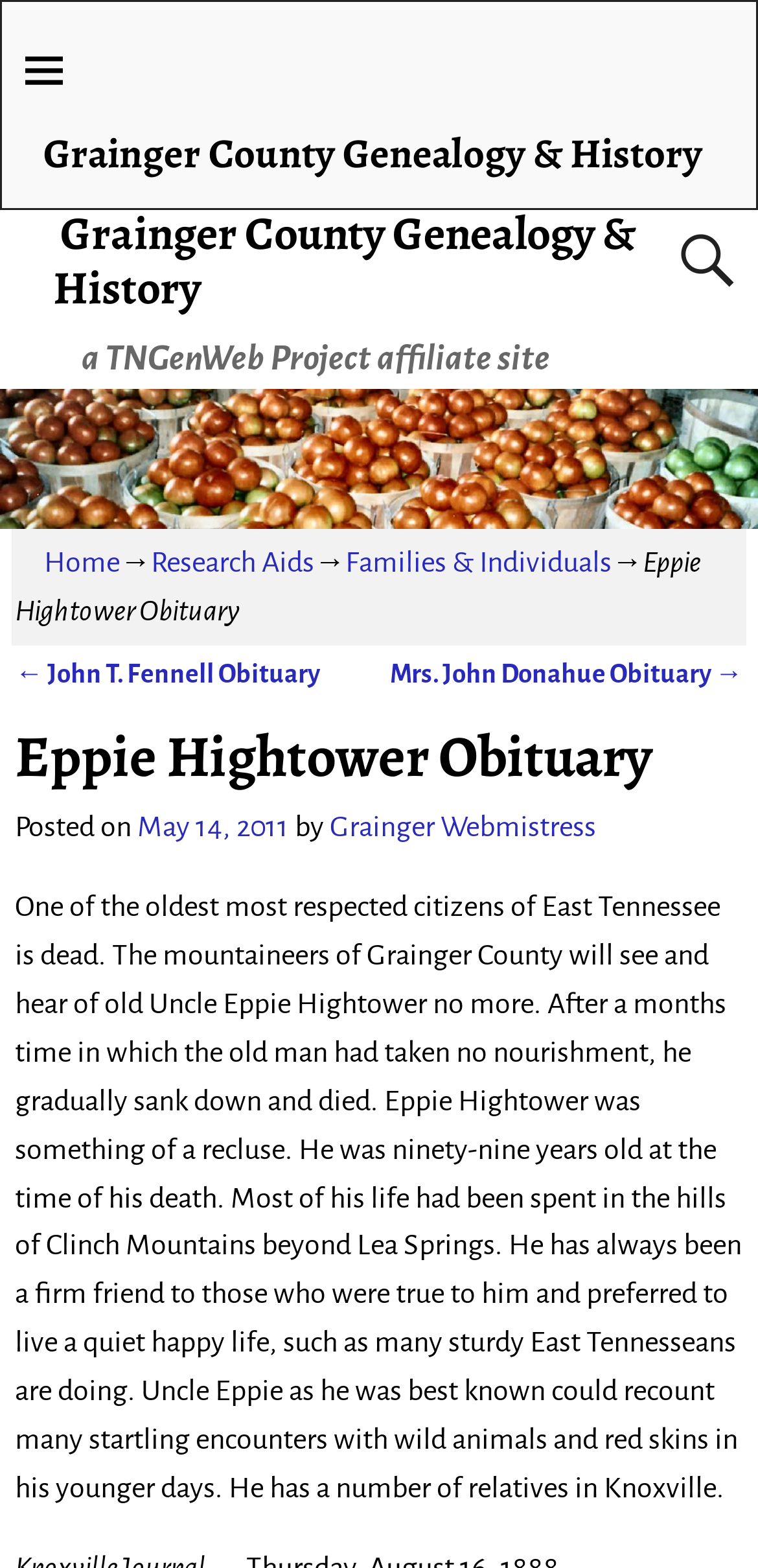Determine the coordinates of the bounding box for the clickable area needed to execute this instruction: "search for something".

[0.882, 0.137, 0.974, 0.193]